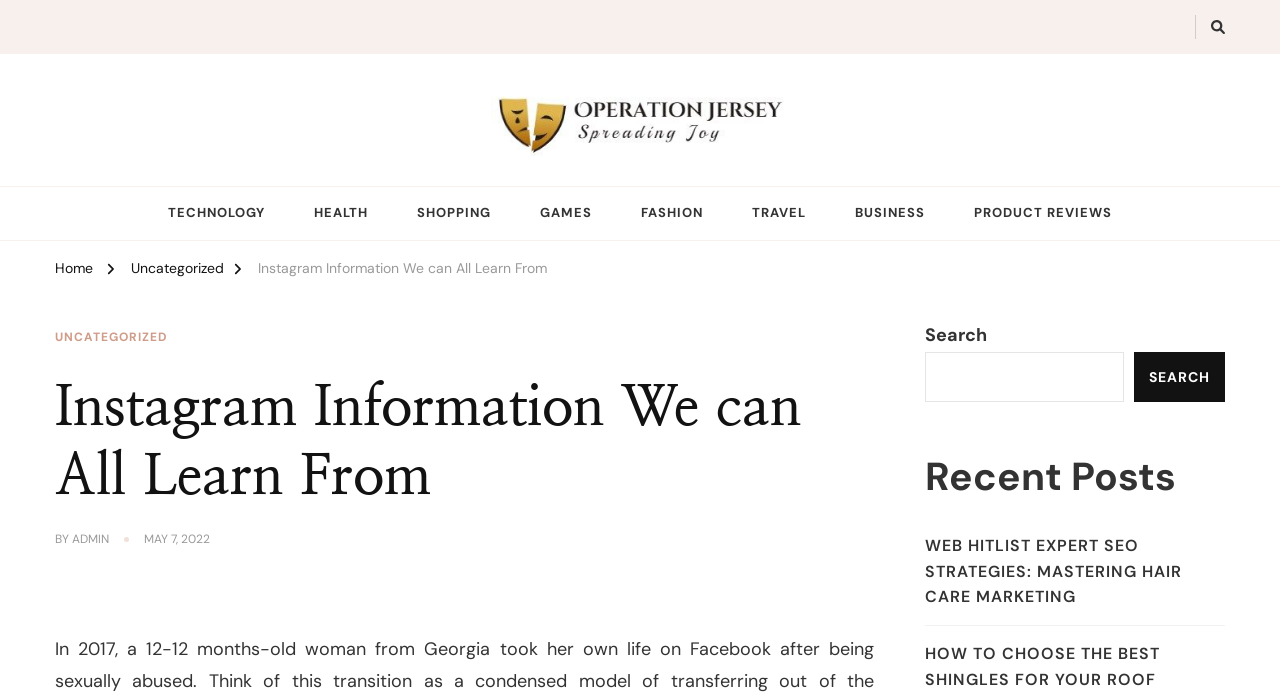Respond concisely with one word or phrase to the following query:
What is the category of the post 'WEB HITLIST EXPERT SEO STRATEGIES: MASTERING HAIR CARE MARKETING'?

Uncategorized